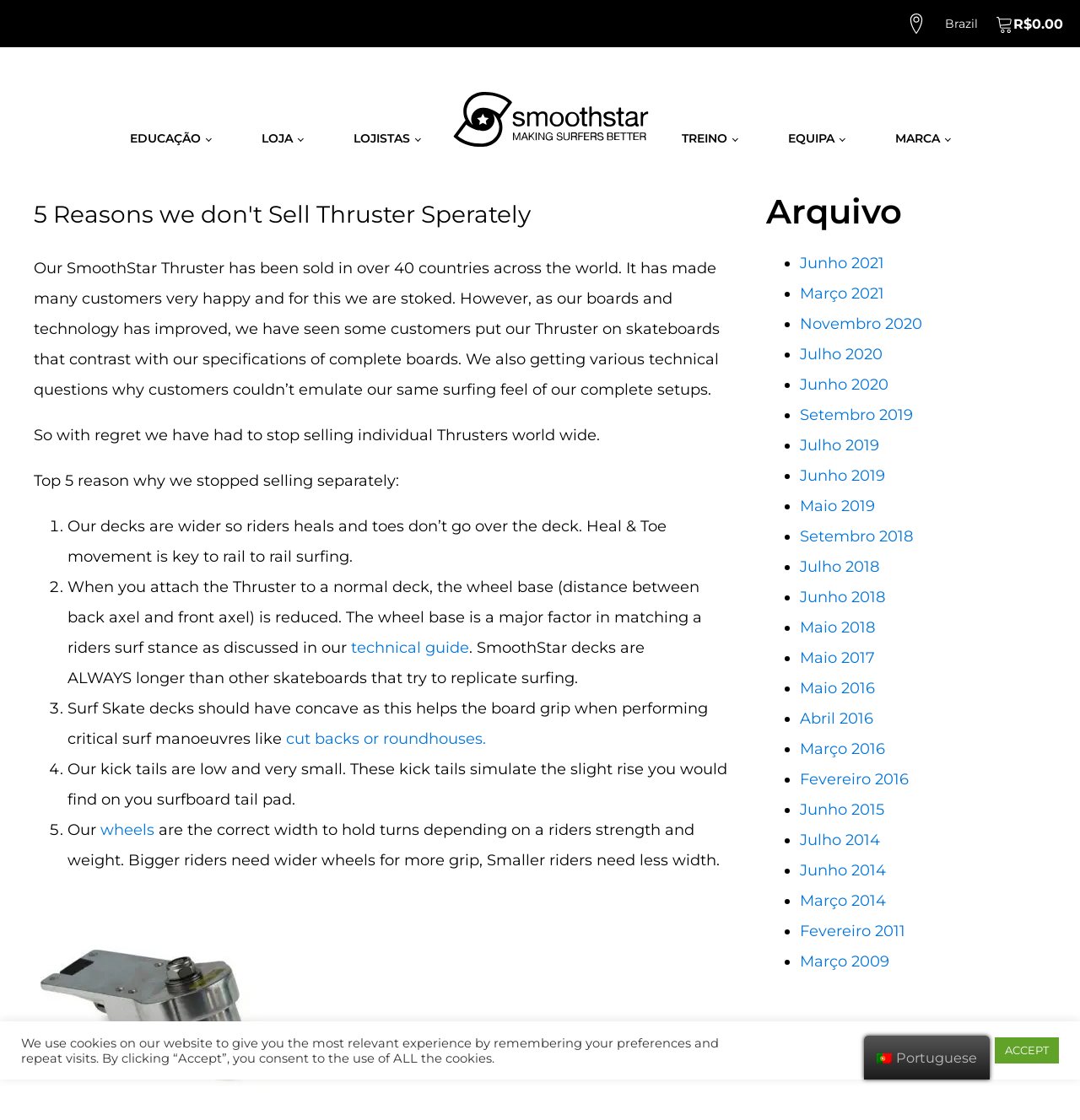Please identify the bounding box coordinates of the element I need to click to follow this instruction: "Check the 'EDUCAÇÃO' section".

[0.121, 0.117, 0.186, 0.13]